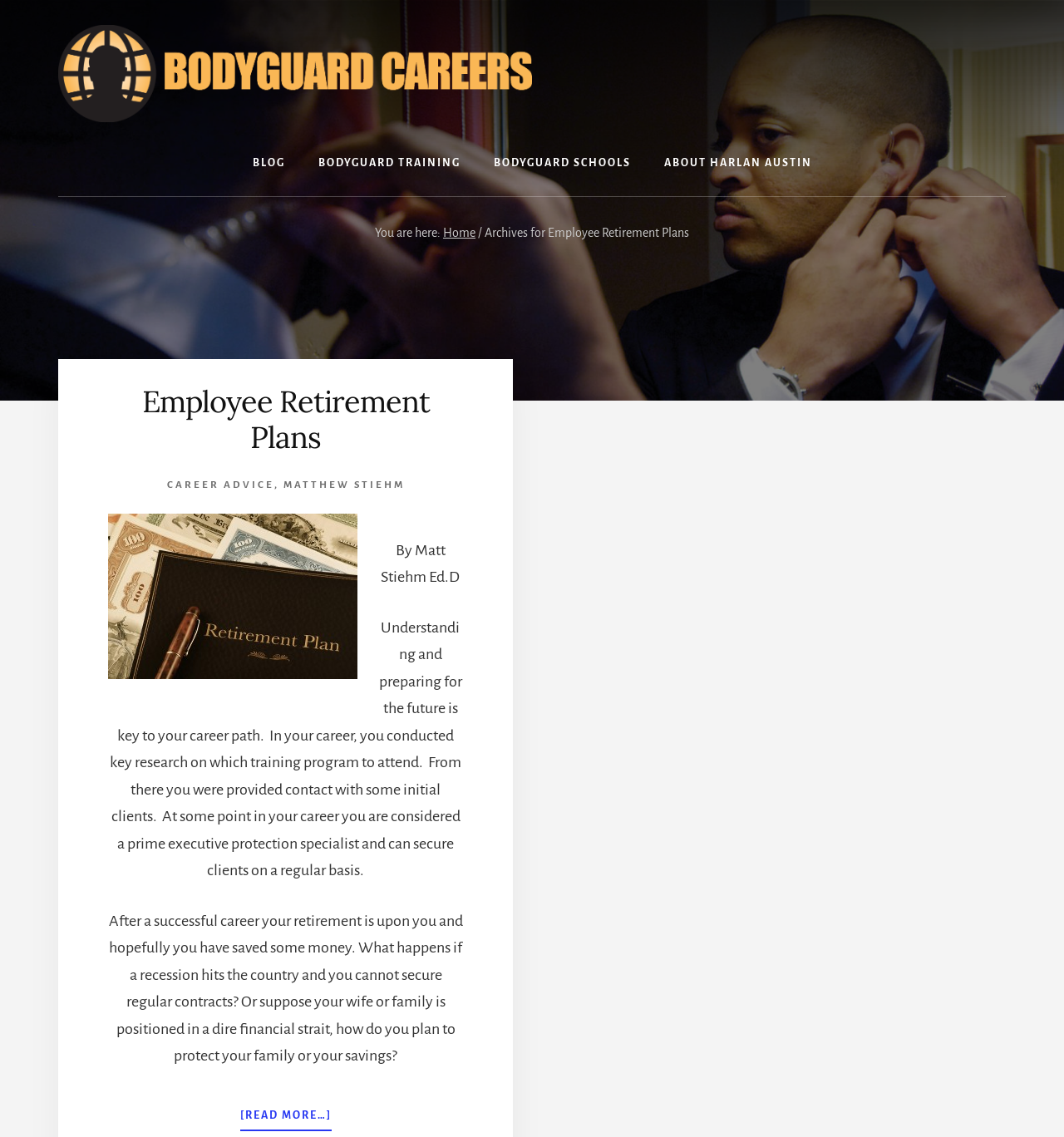Deliver a detailed narrative of the webpage's visual and textual elements.

The webpage is about Employee Retirement Plans Archives on the Bodyguard Careers website. At the top left corner, there are two links, "Skip to content" and "Skip to footer", followed by the website's logo, "Bodyguard Careers", which is an image with a link. 

Below the logo, there is a main navigation menu with four links: "BLOG", "BODYGUARD TRAINING", "BODYGUARD SCHOOLS", and "ABOUT HARLAN AUSTIN". 

On the left side, there is a breadcrumb navigation section, which shows the current location as "Archives for Employee Retirement Plans" under the "Home" link. 

The main content area has a header section with a heading "Employee Retirement Plans" and three links: "Employee Retirement Plans", "CAREER ADVICE", and "MATTHEW STIEHM". There is also an image on the right side of the header section. 

Below the header, there is an article written by Matt Stiehm Ed.D, which discusses the importance of preparing for the future in one's career and the challenges that may arise during retirement, such as recession or family financial difficulties. The article concludes with a "READ MORE…" link about Employee Retirement Plans.